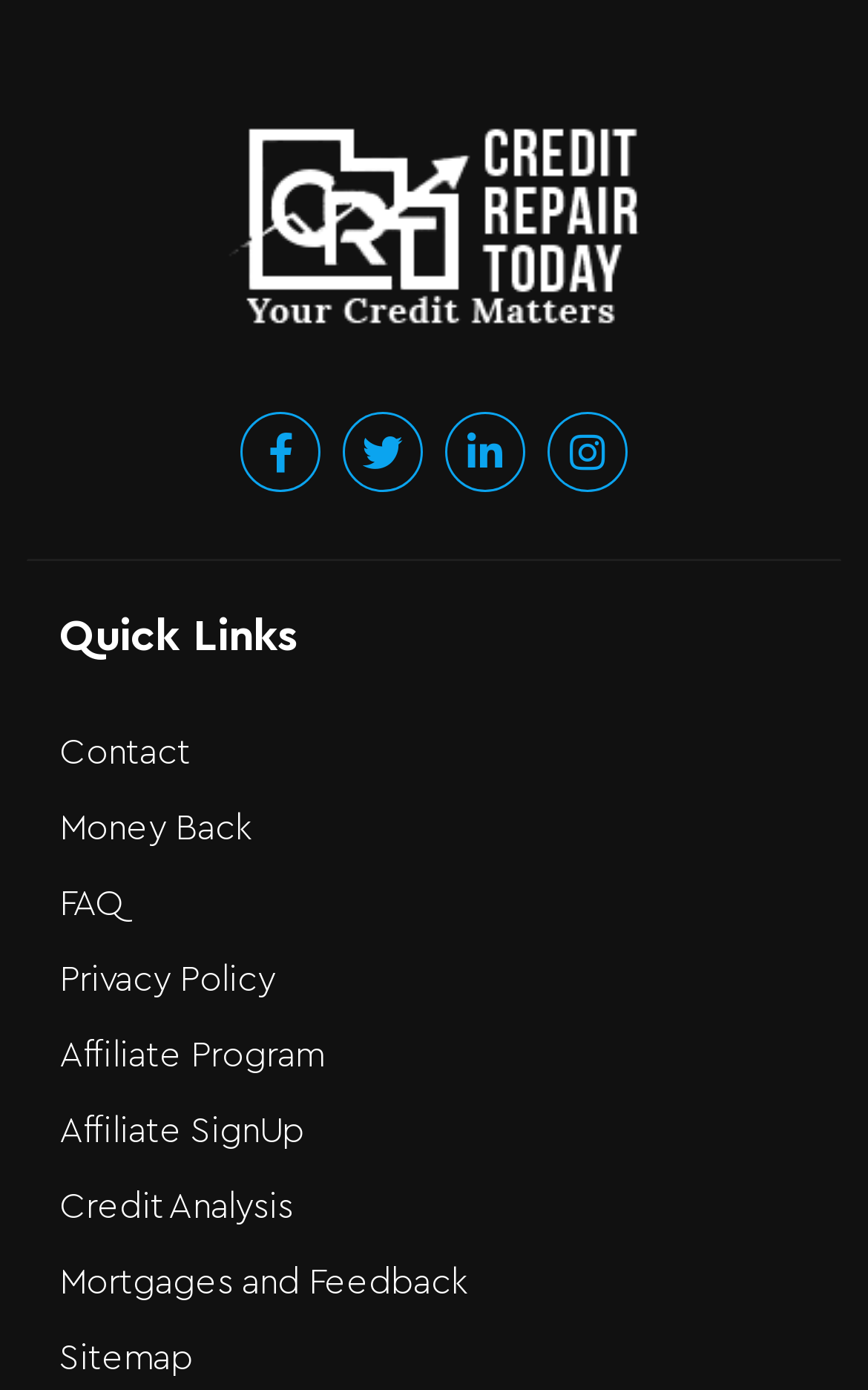Identify the bounding box coordinates for the element you need to click to achieve the following task: "click on Contact". The coordinates must be four float values ranging from 0 to 1, formatted as [left, top, right, bottom].

[0.068, 0.516, 0.932, 0.57]